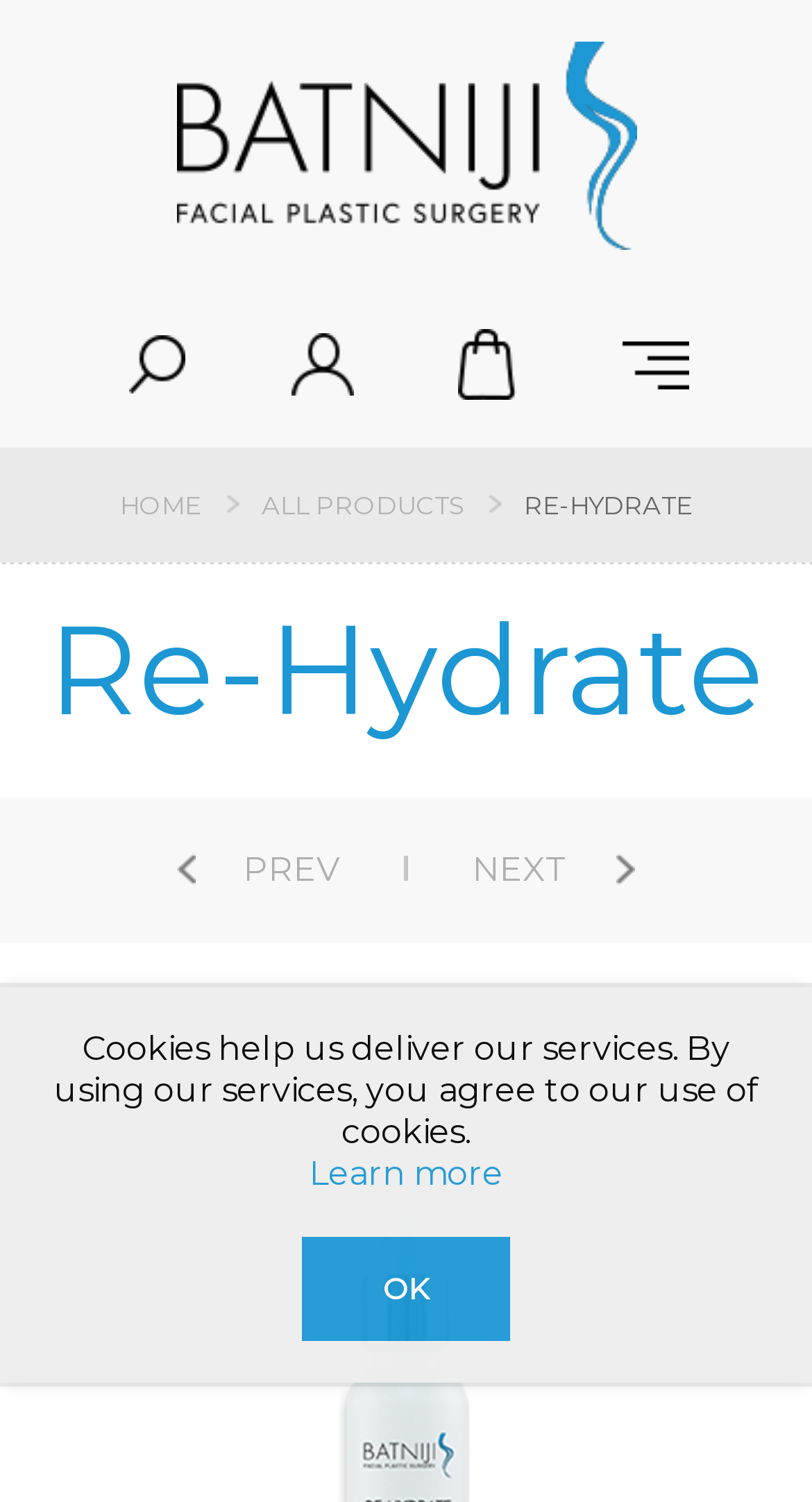What is the name of the product being featured?
Please give a detailed and elaborate answer to the question based on the image.

I found the answer by looking at the heading 'Re-Hydrate' which is located at the top of the webpage, indicating that Re-Hydrate is the name of the product being featured.